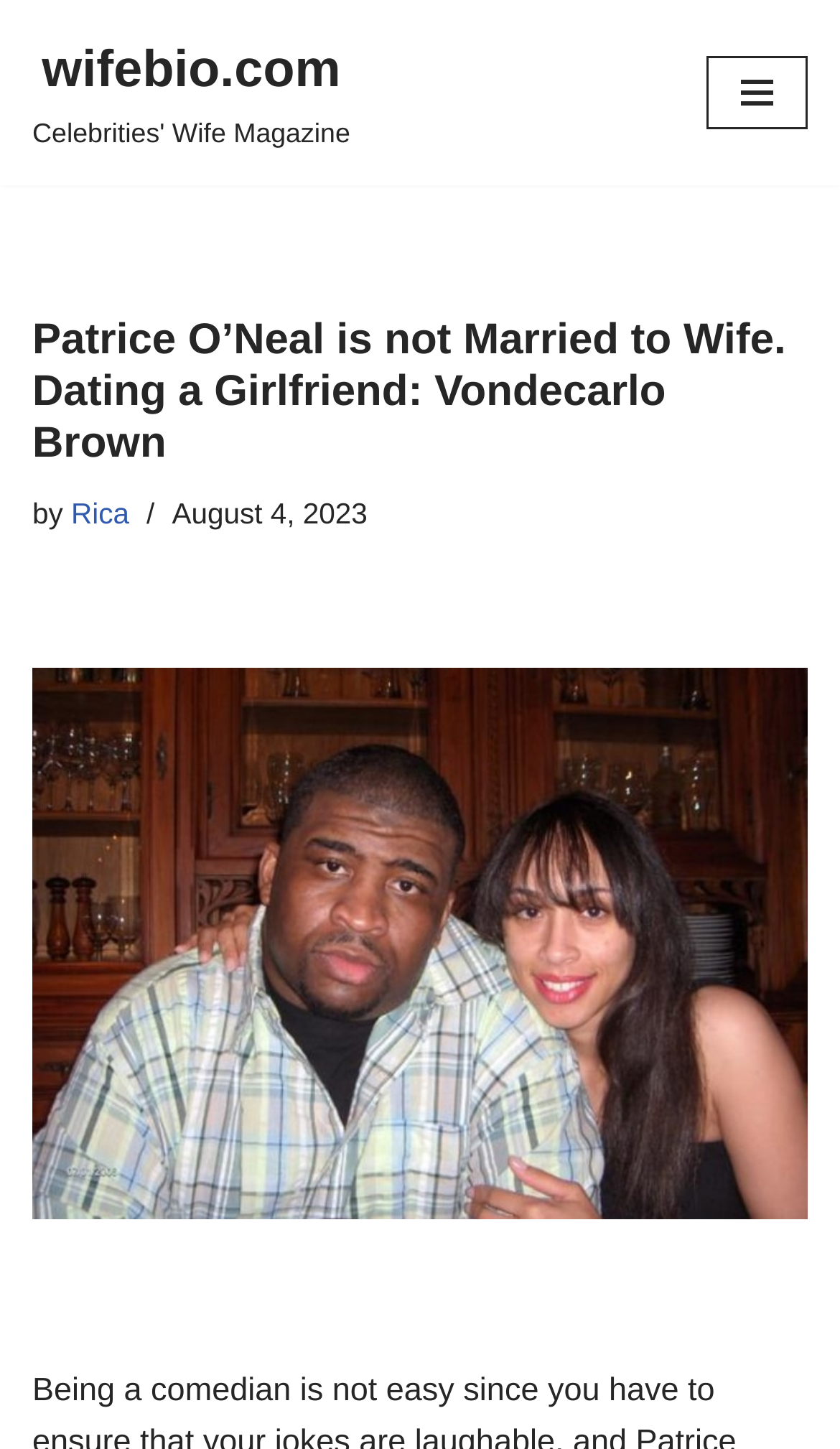Use a single word or phrase to answer this question: 
Who is Patrice O’Neal dating?

Vondecarlo Brown